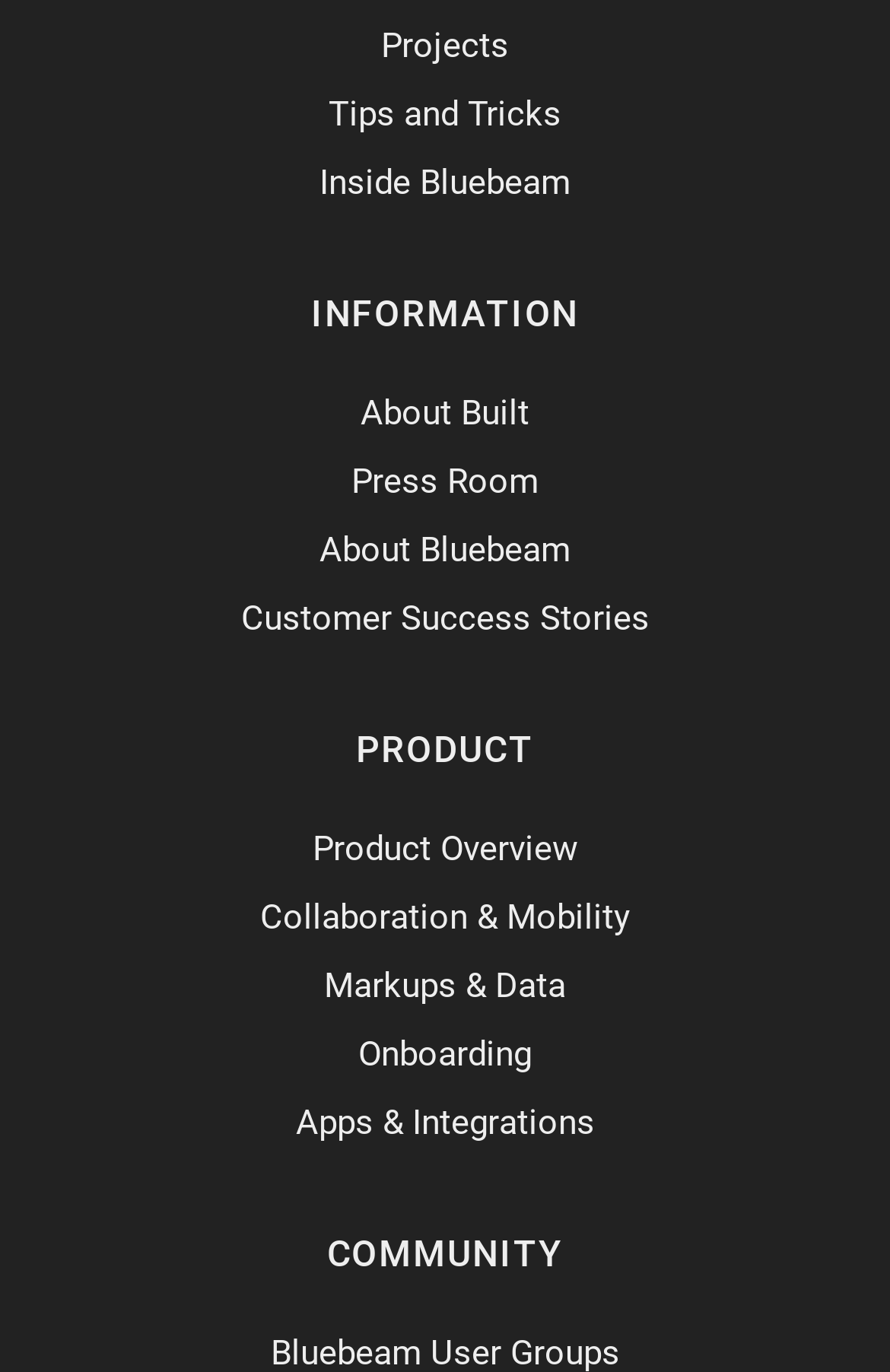Determine the bounding box for the HTML element described here: "title="Show More Social Sharing"". The coordinates should be given as [left, top, right, bottom] with each number being a float between 0 and 1.

None